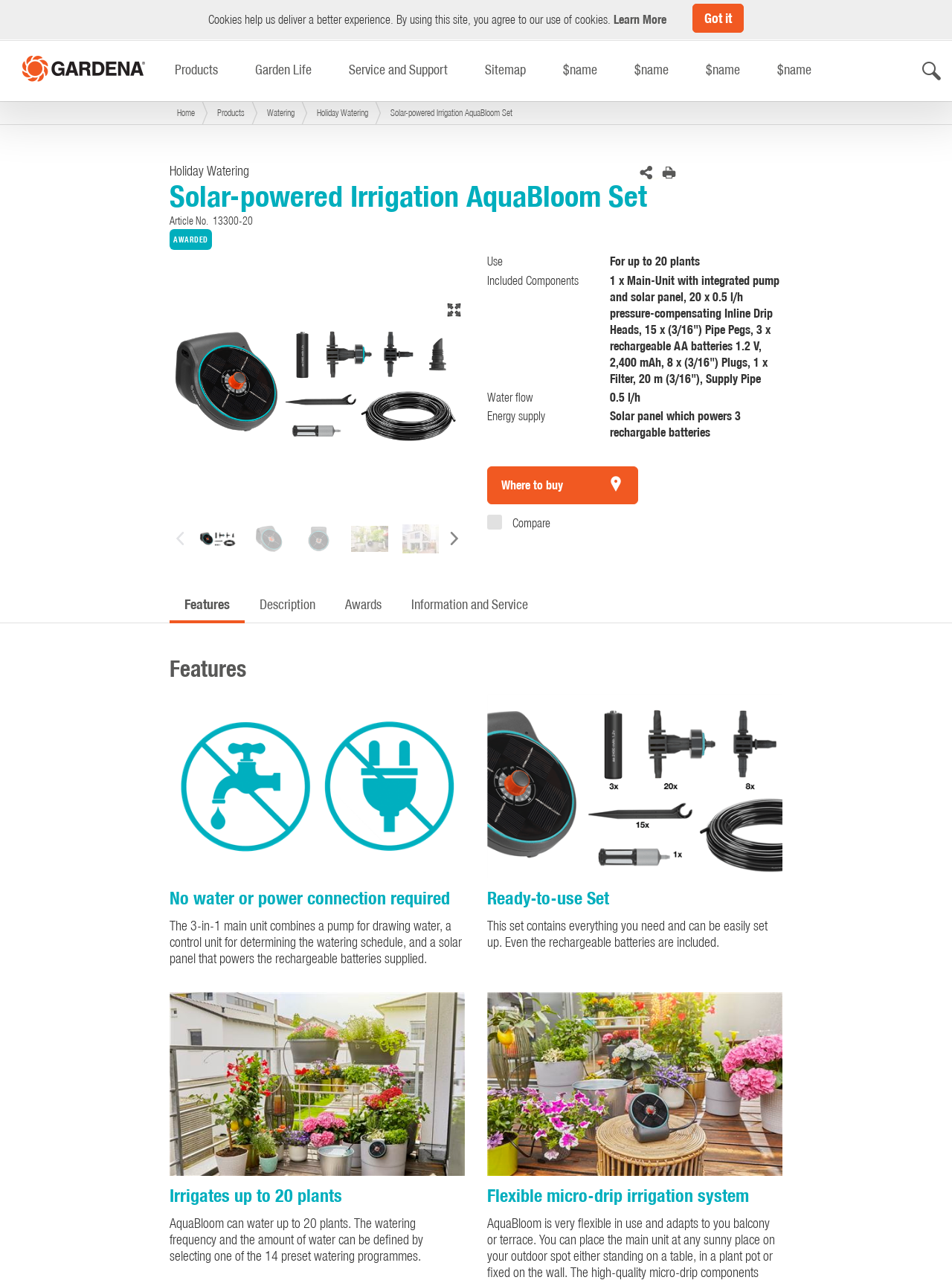Locate the UI element described by Where to buy and provide its bounding box coordinates. Use the format (top-left x, top-left y, bottom-right x, bottom-right y) with all values as floating point numbers between 0 and 1.

[0.512, 0.363, 0.67, 0.393]